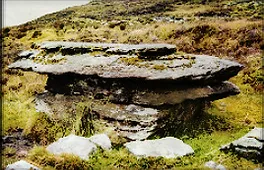Provide a short answer to the following question with just one word or phrase: Where is the Shehy Beg Mass Rock located?

County Mayo, Ireland